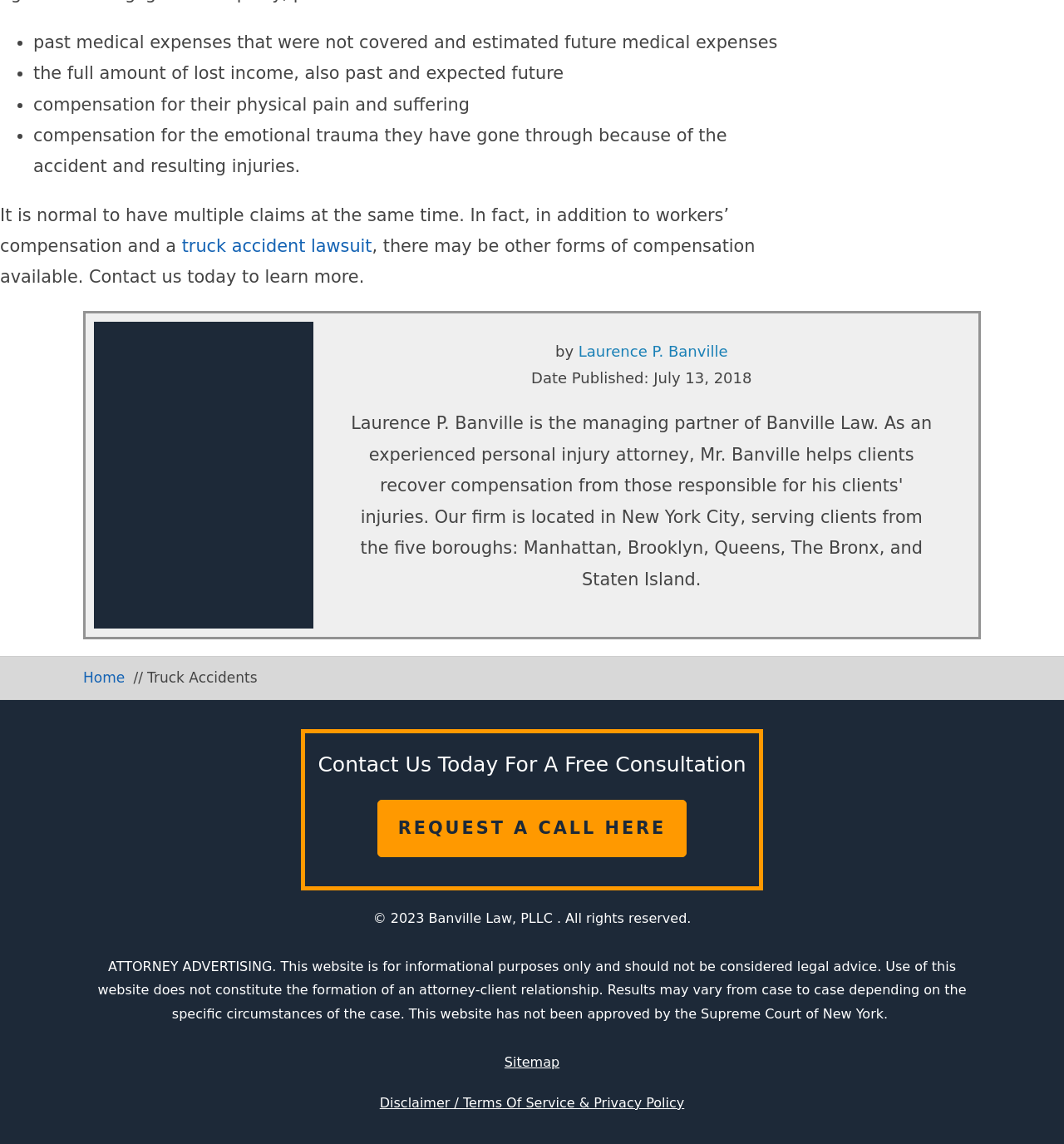Please determine the bounding box coordinates, formatted as (top-left x, top-left y, bottom-right x, bottom-right y), with all values as floating point numbers between 0 and 1. Identify the bounding box of the region described as: Laurence P. Banville

[0.544, 0.296, 0.684, 0.319]